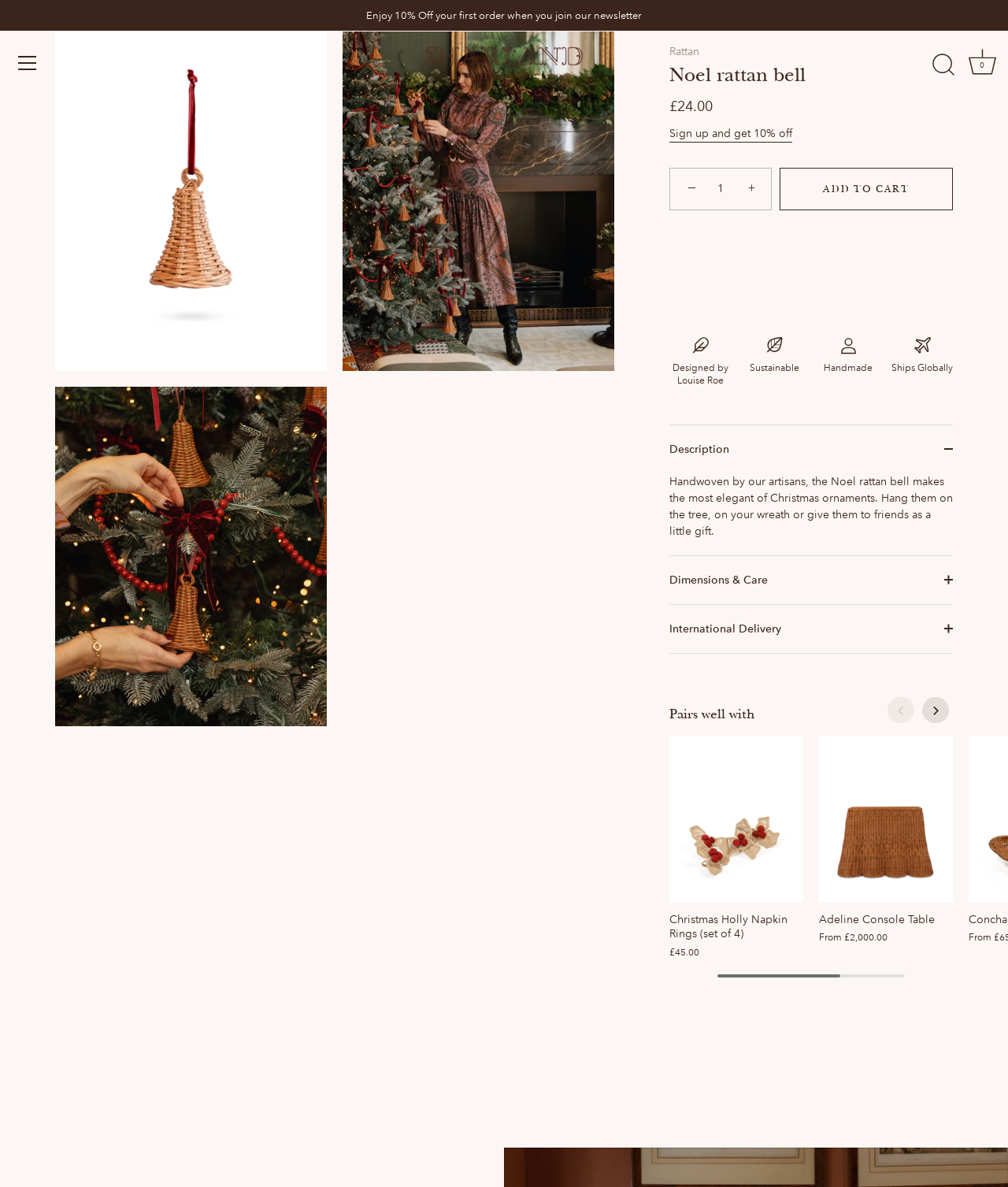Provide the bounding box coordinates for the area that should be clicked to complete the instruction: "Visit January 2022 archives".

None